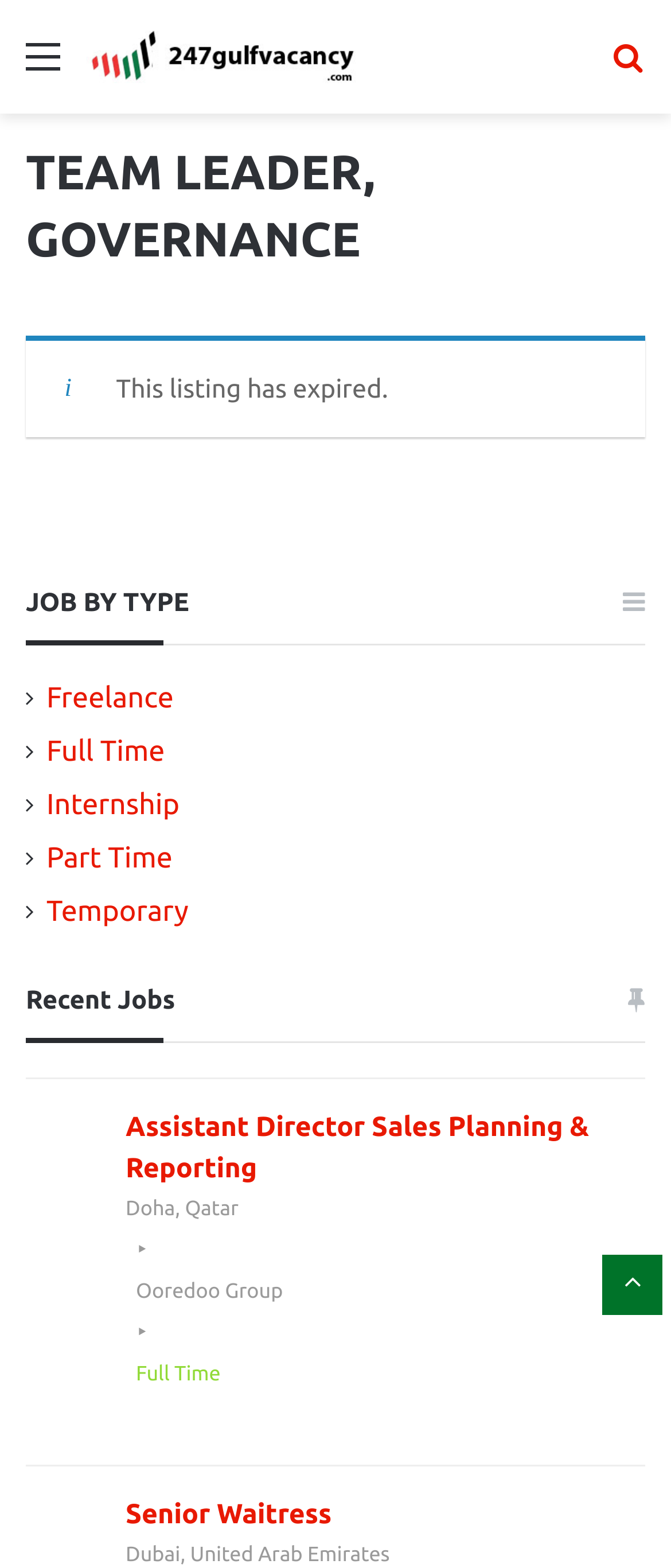Highlight the bounding box coordinates of the element that should be clicked to carry out the following instruction: "Go back to top". The coordinates must be given as four float numbers ranging from 0 to 1, i.e., [left, top, right, bottom].

[0.897, 0.8, 0.987, 0.839]